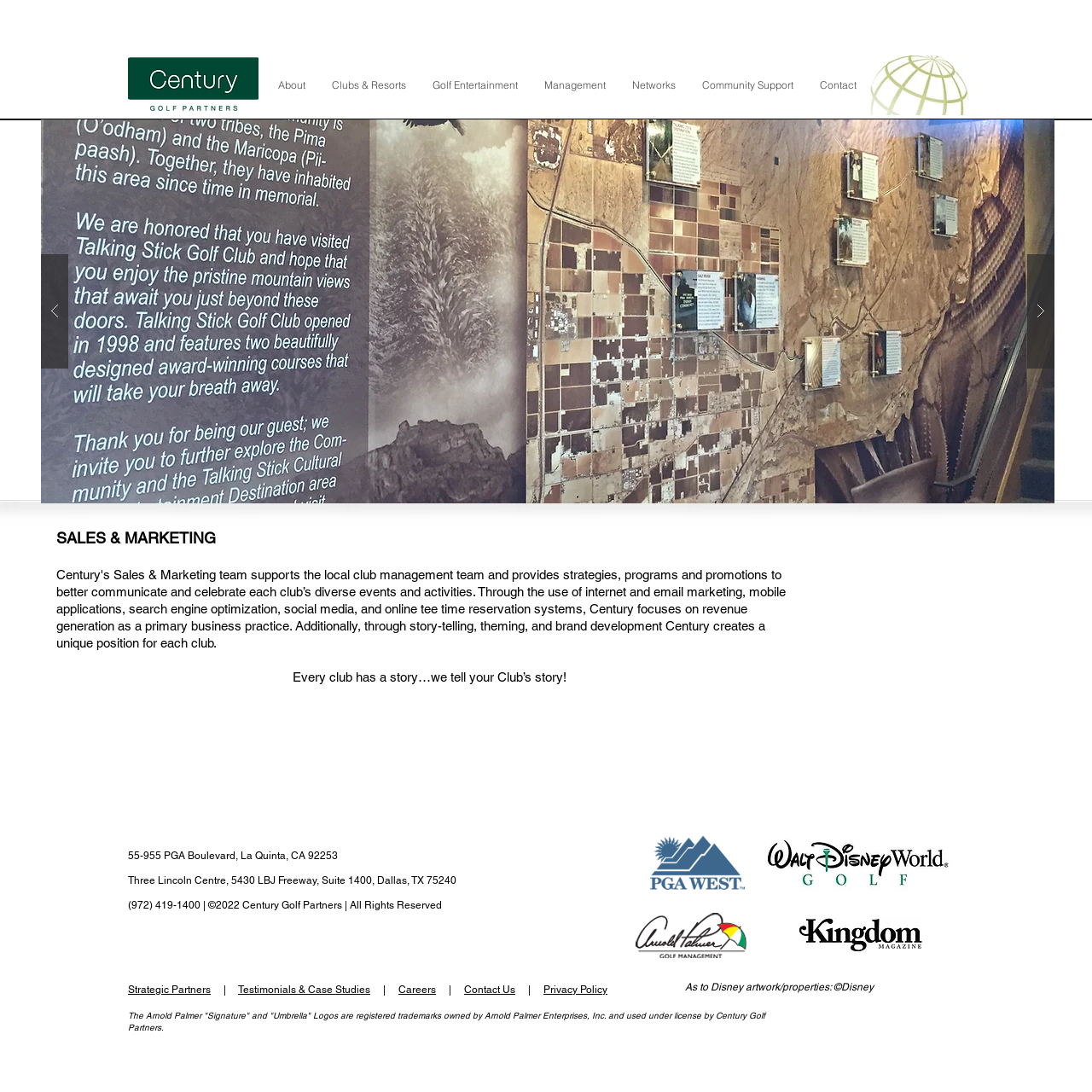What is the phone number at the bottom of the webpage?
Based on the visual content, answer with a single word or a brief phrase.

(972) 419-1400